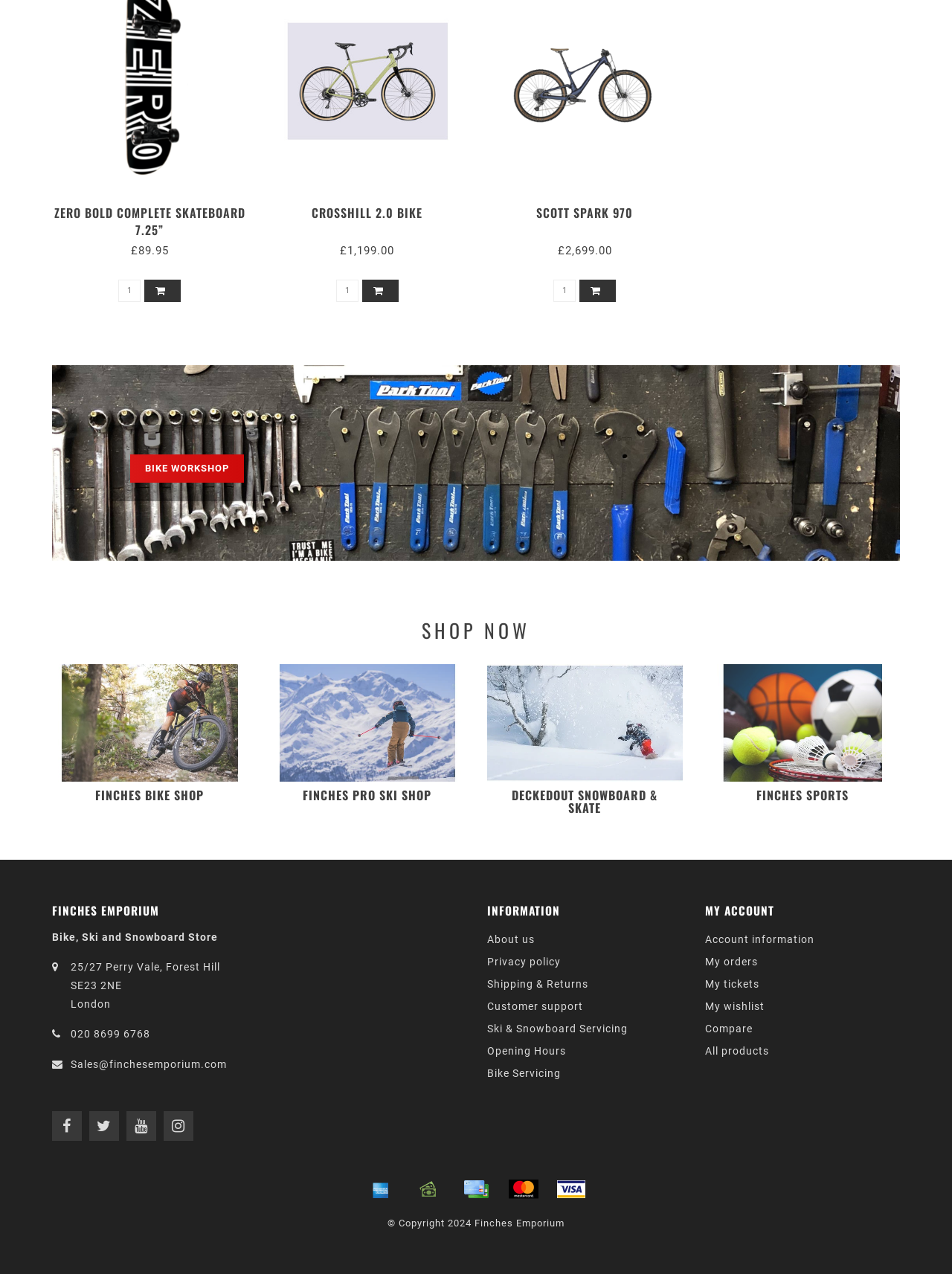Look at the image and answer the question in detail:
How many payment methods are accepted?

The payment methods accepted can be found at the bottom of the webpage, which are American Express, Cash, Credit Card, MasterCard, and Visa. Therefore, there are 5 payment methods accepted.